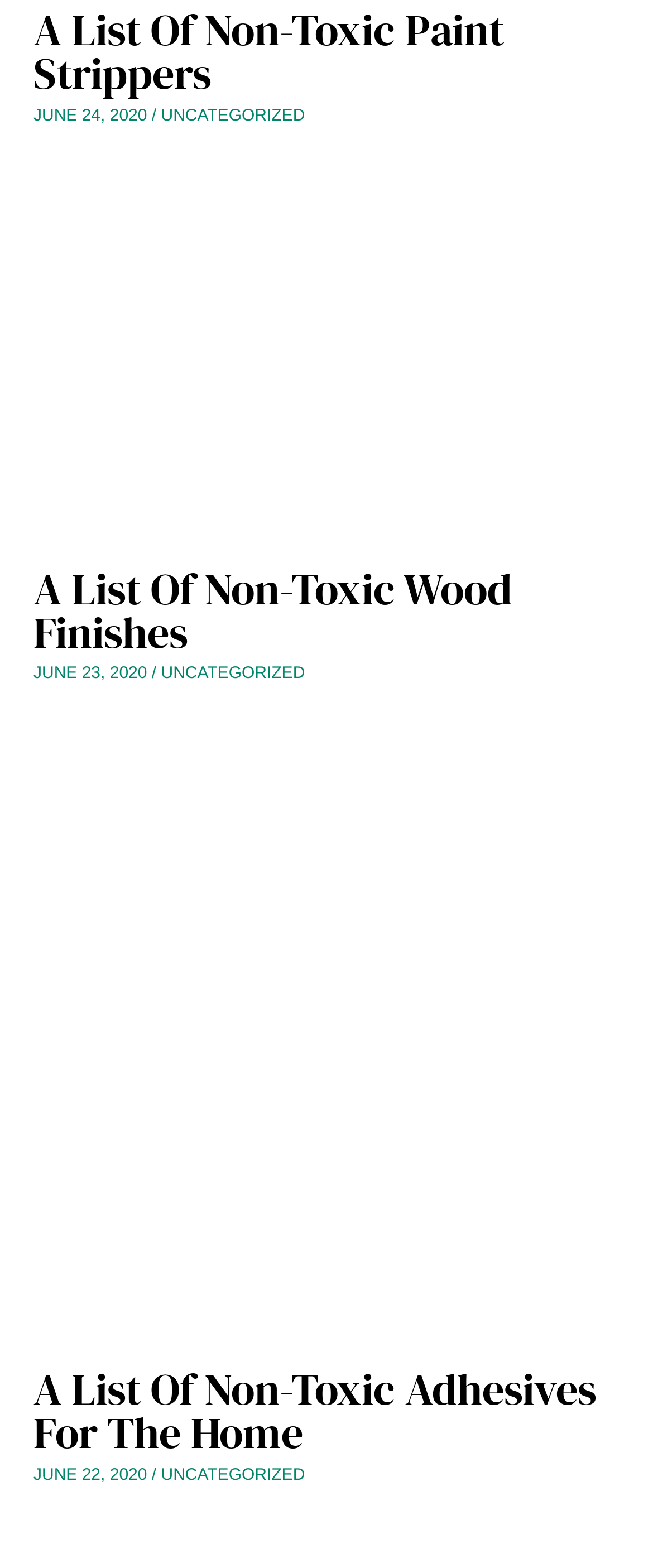Please find the bounding box coordinates in the format (top-left x, top-left y, bottom-right x, bottom-right y) for the given element description. Ensure the coordinates are floating point numbers between 0 and 1. Description: Uncategorized

[0.247, 0.068, 0.467, 0.08]